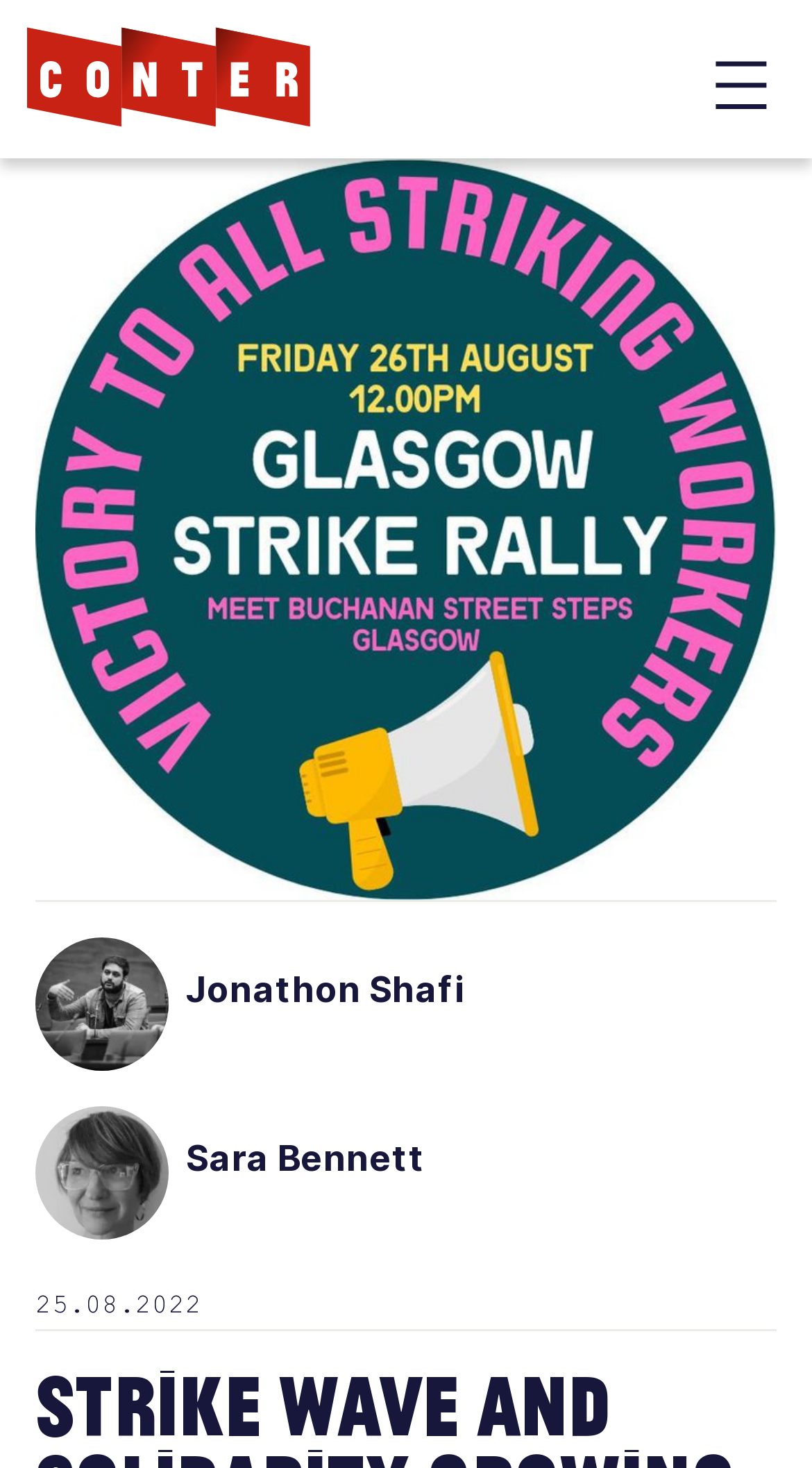How many images are on the webpage?
Using the visual information, respond with a single word or phrase.

4